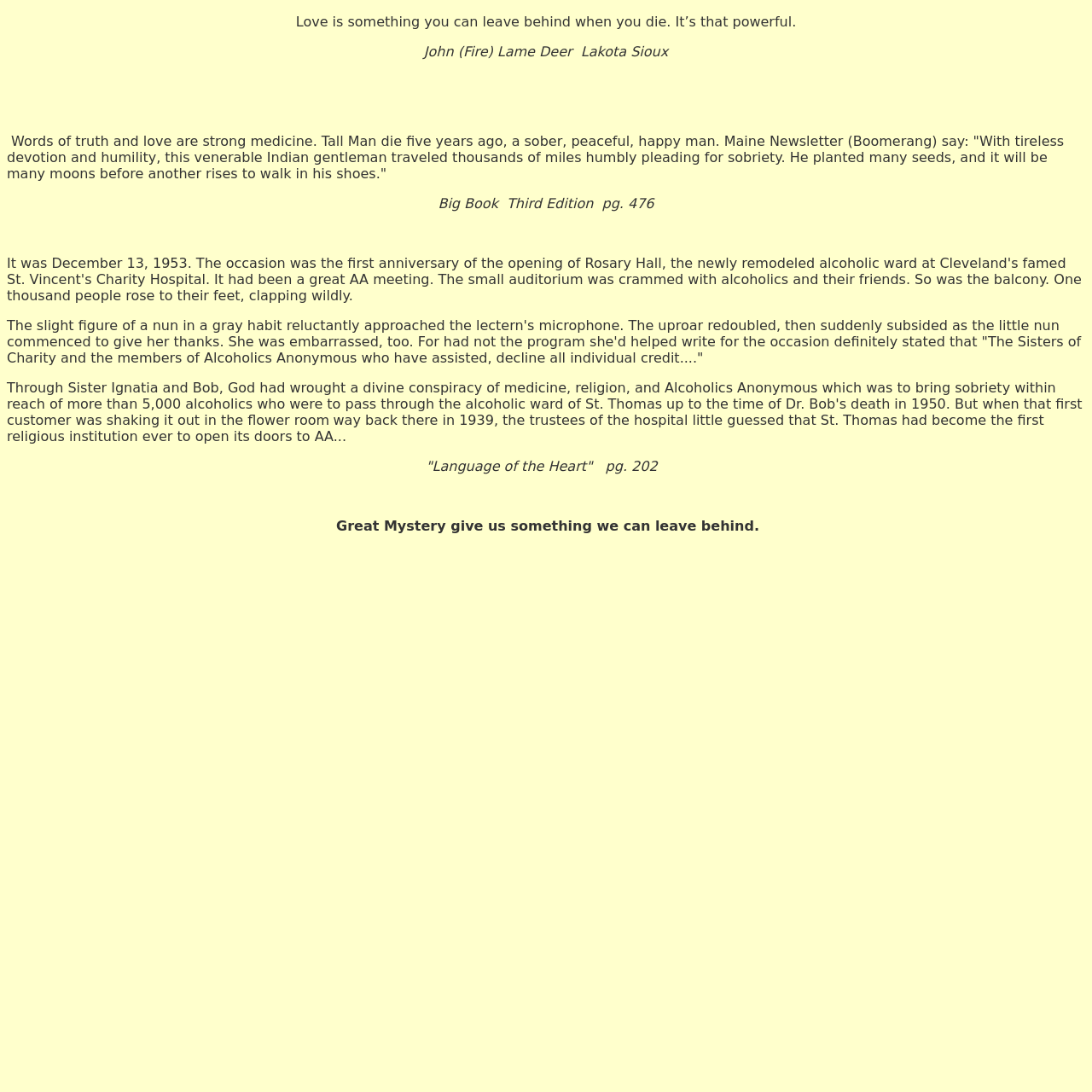Answer the following inquiry with a single word or phrase:
What is the title of the book mentioned in the text?

Language of the Heart